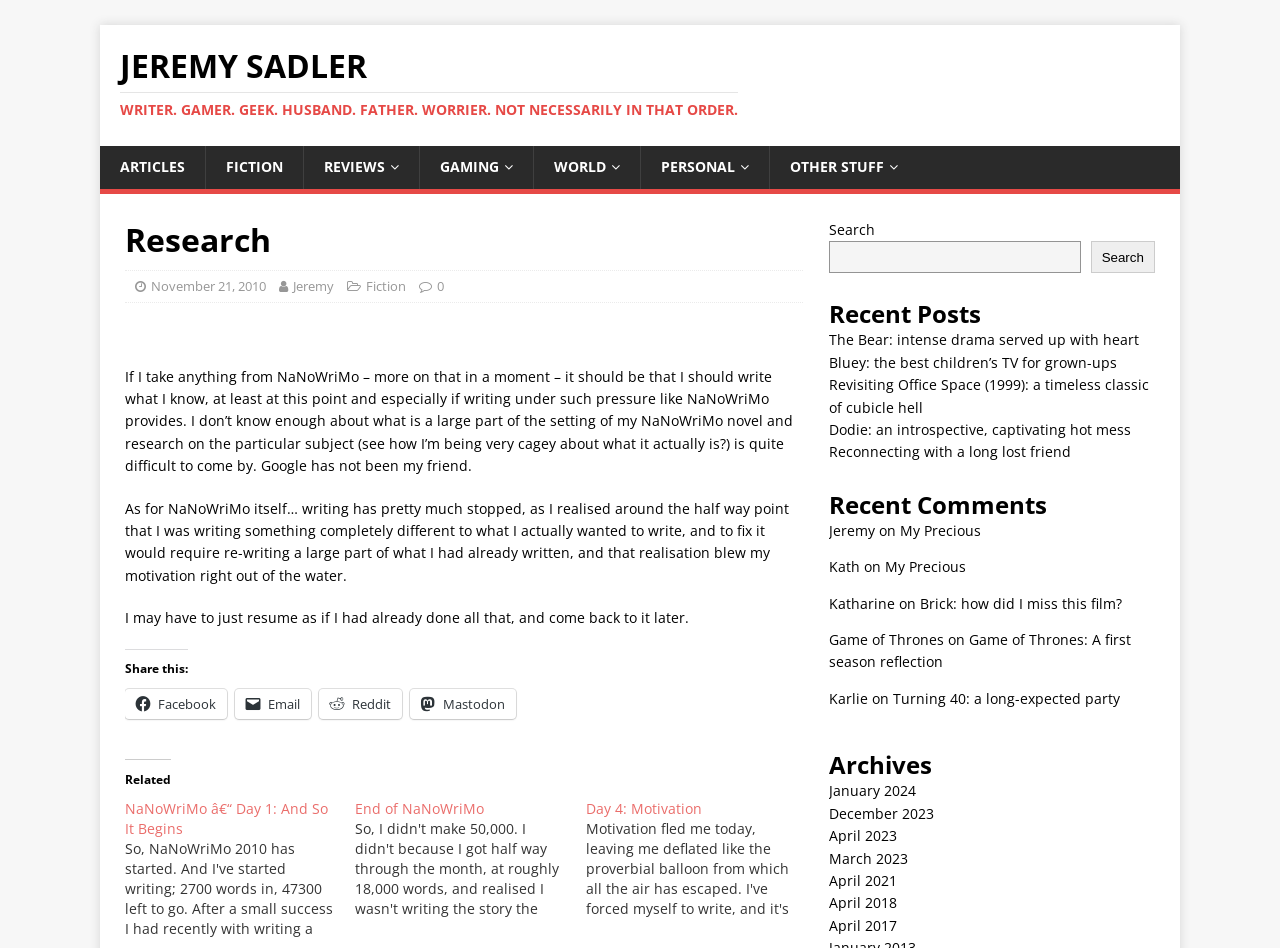What type of content is listed under 'Recent Posts'?
Based on the screenshot, provide your answer in one word or phrase.

Article titles